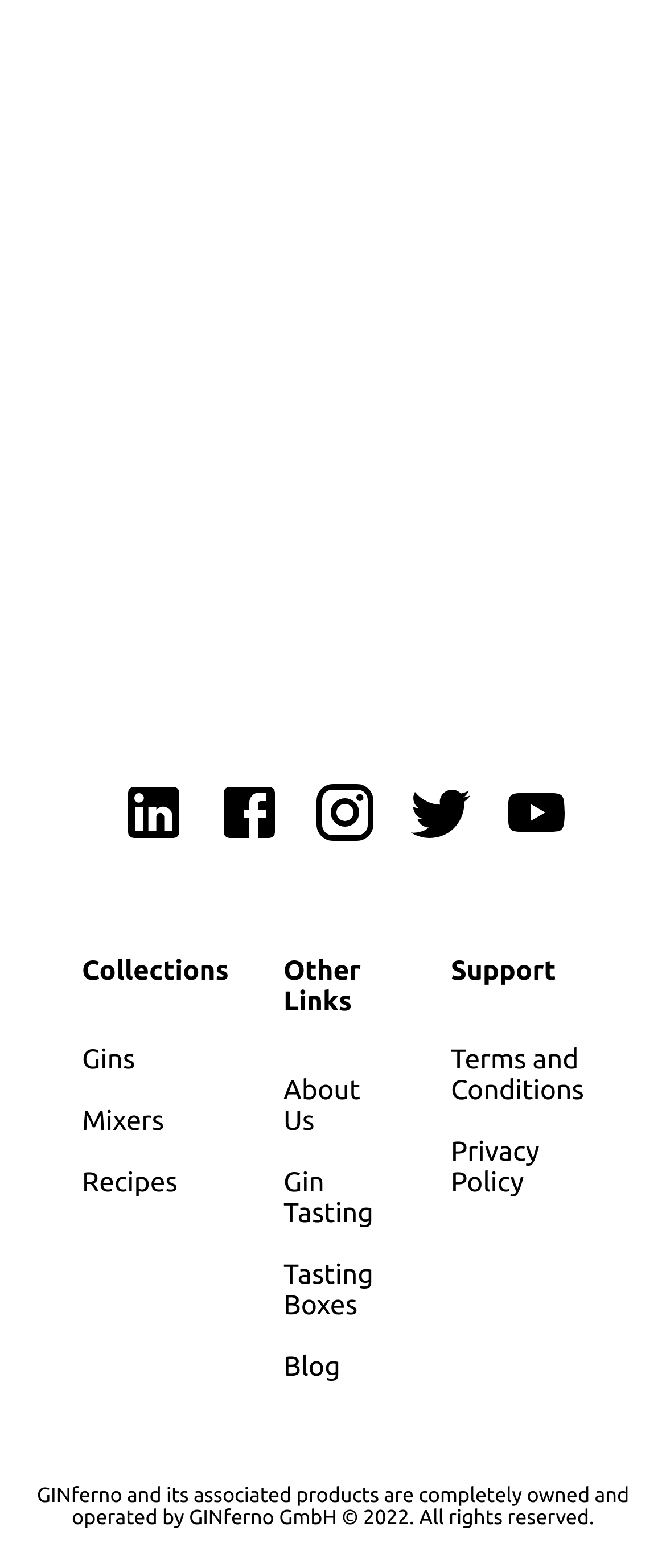Identify the bounding box coordinates of the region that needs to be clicked to carry out this instruction: "read about us". Provide these coordinates as four float numbers ranging from 0 to 1, i.e., [left, top, right, bottom].

[0.426, 0.686, 0.541, 0.725]